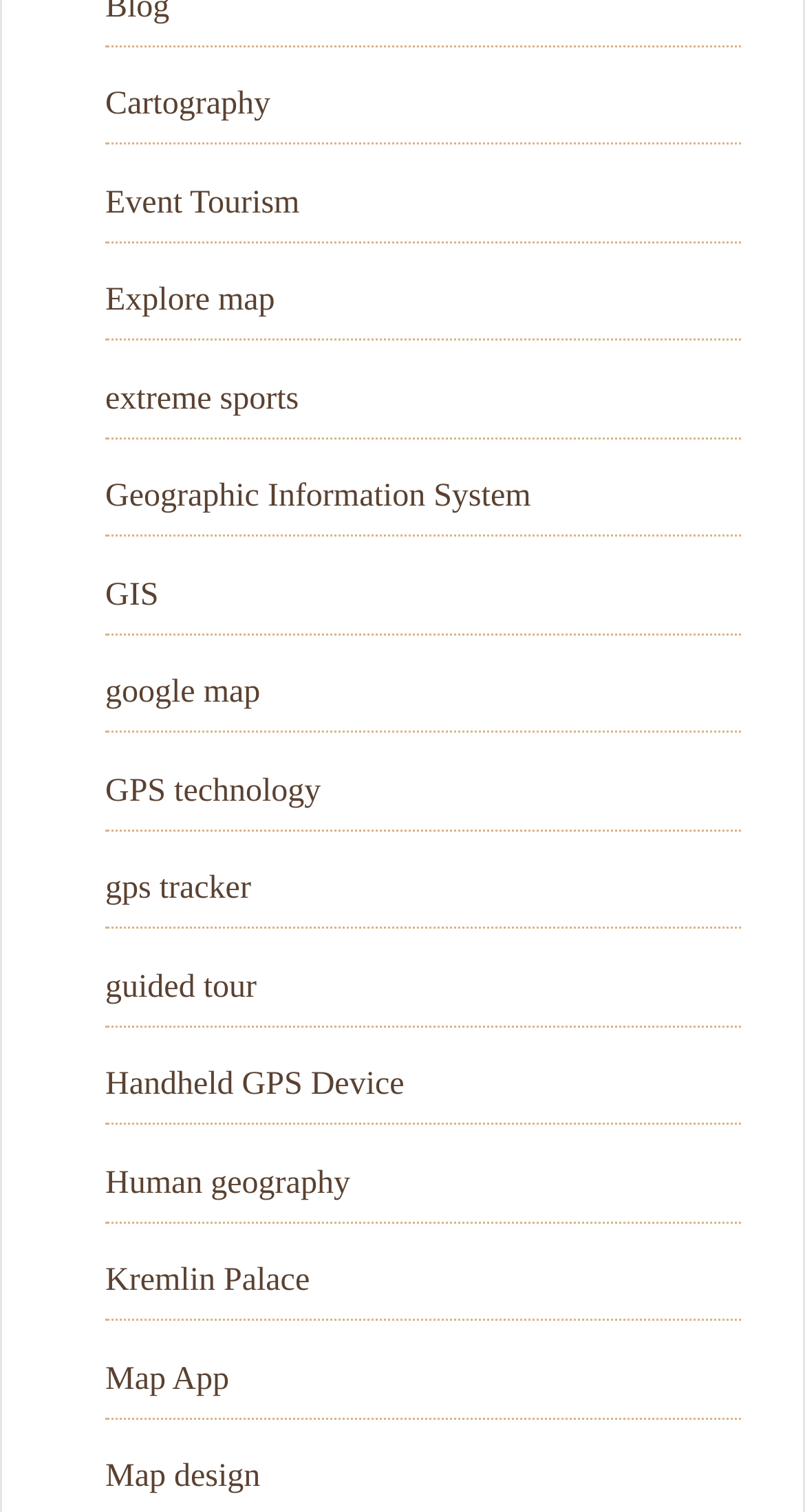Using the format (top-left x, top-left y, bottom-right x, bottom-right y), and given the element description, identify the bounding box coordinates within the screenshot: Handheld GPS Device

[0.131, 0.706, 0.502, 0.729]